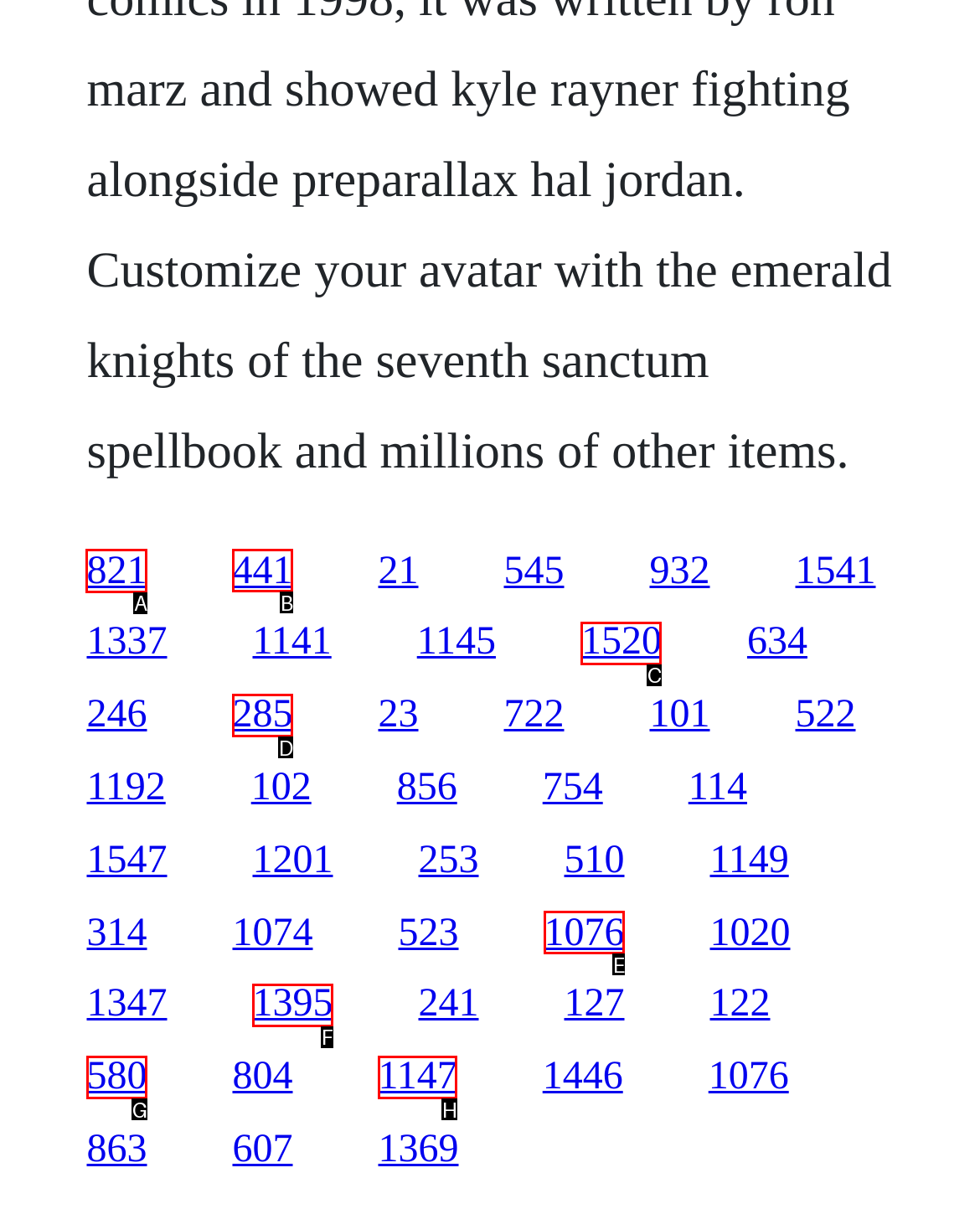Choose the HTML element that should be clicked to accomplish the task: click the first link. Answer with the letter of the chosen option.

A